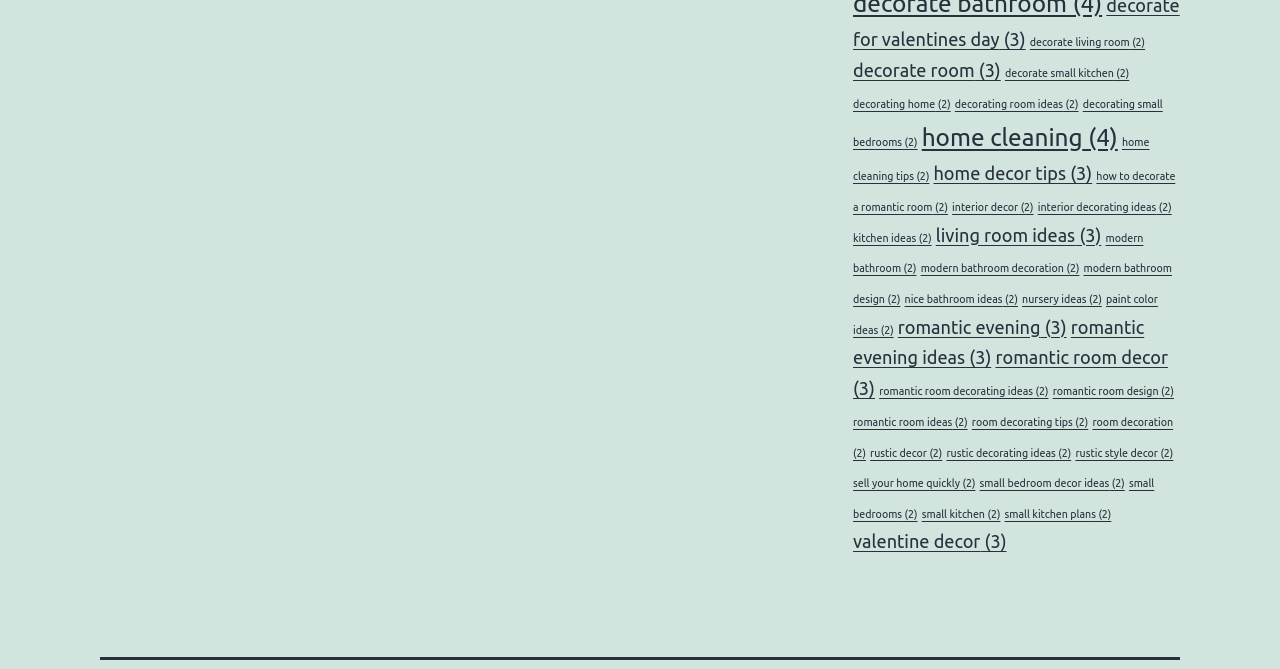For the element described, predict the bounding box coordinates as (top-left x, top-left y, bottom-right x, bottom-right y). All values should be between 0 and 1. Element description: Important notice about GraniteOne Health

None